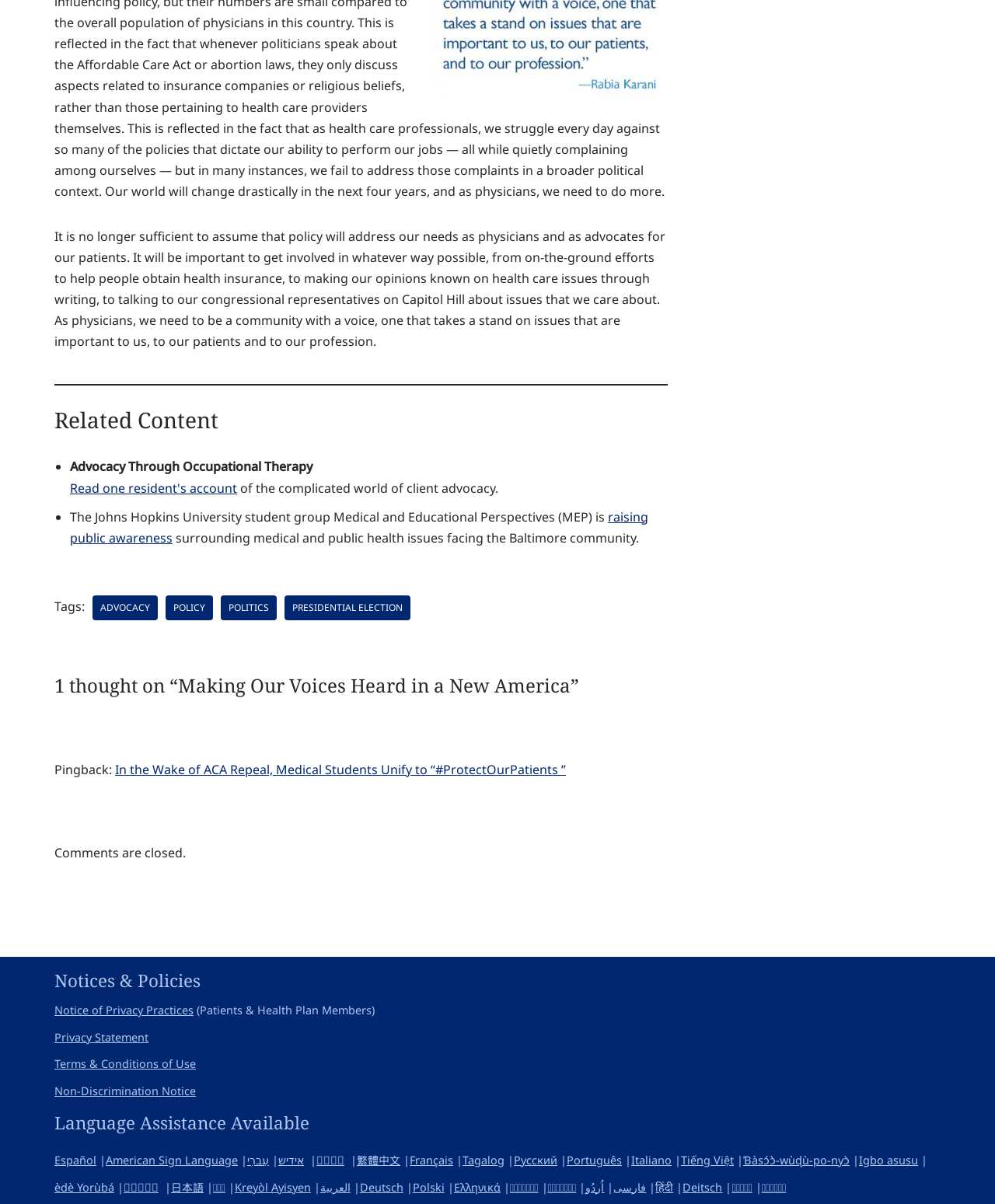Determine the bounding box coordinates of the clickable region to carry out the instruction: "Select language assistance in Español".

[0.055, 0.957, 0.097, 0.97]